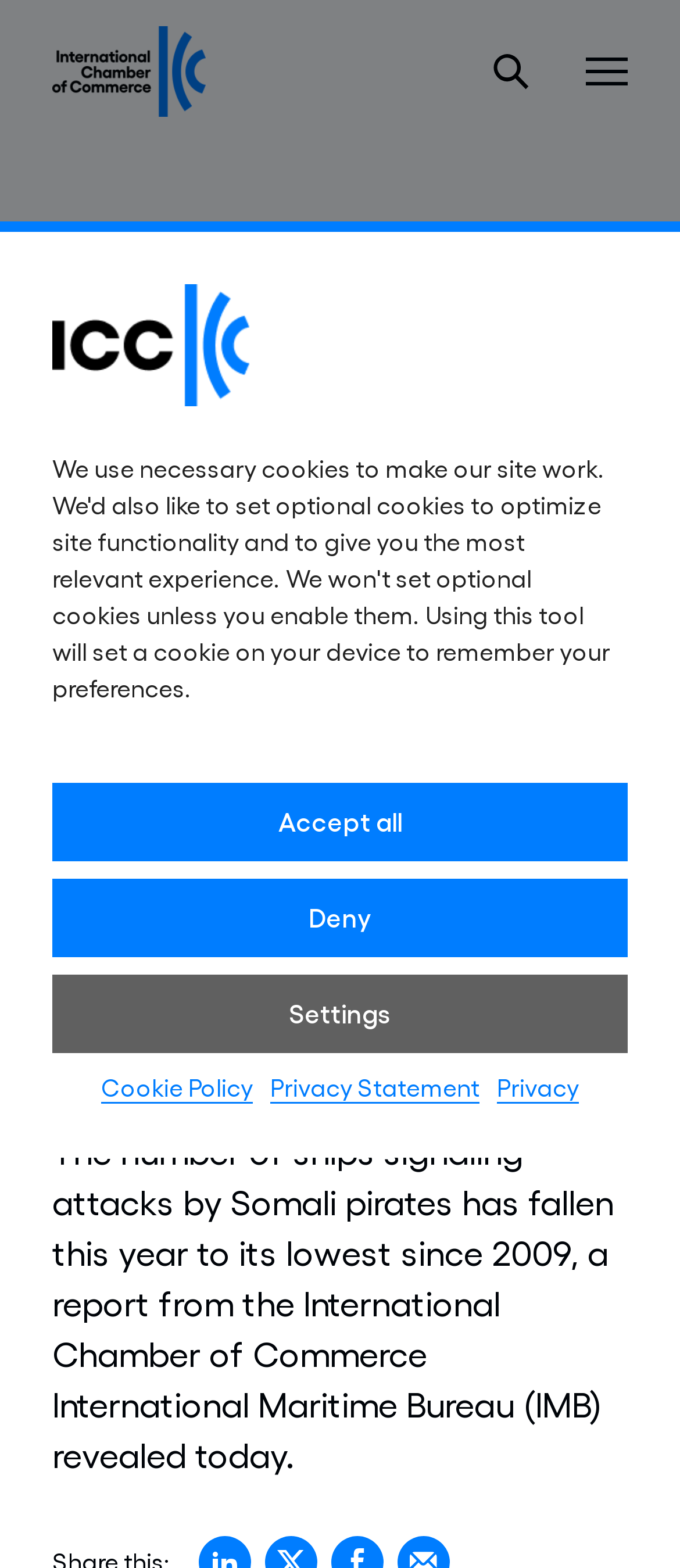Using the element description provided, determine the bounding box coordinates in the format (top-left x, top-left y, bottom-right x, bottom-right y). Ensure that all values are floating point numbers between 0 and 1. Element description: Privacy

[0.731, 0.682, 0.851, 0.705]